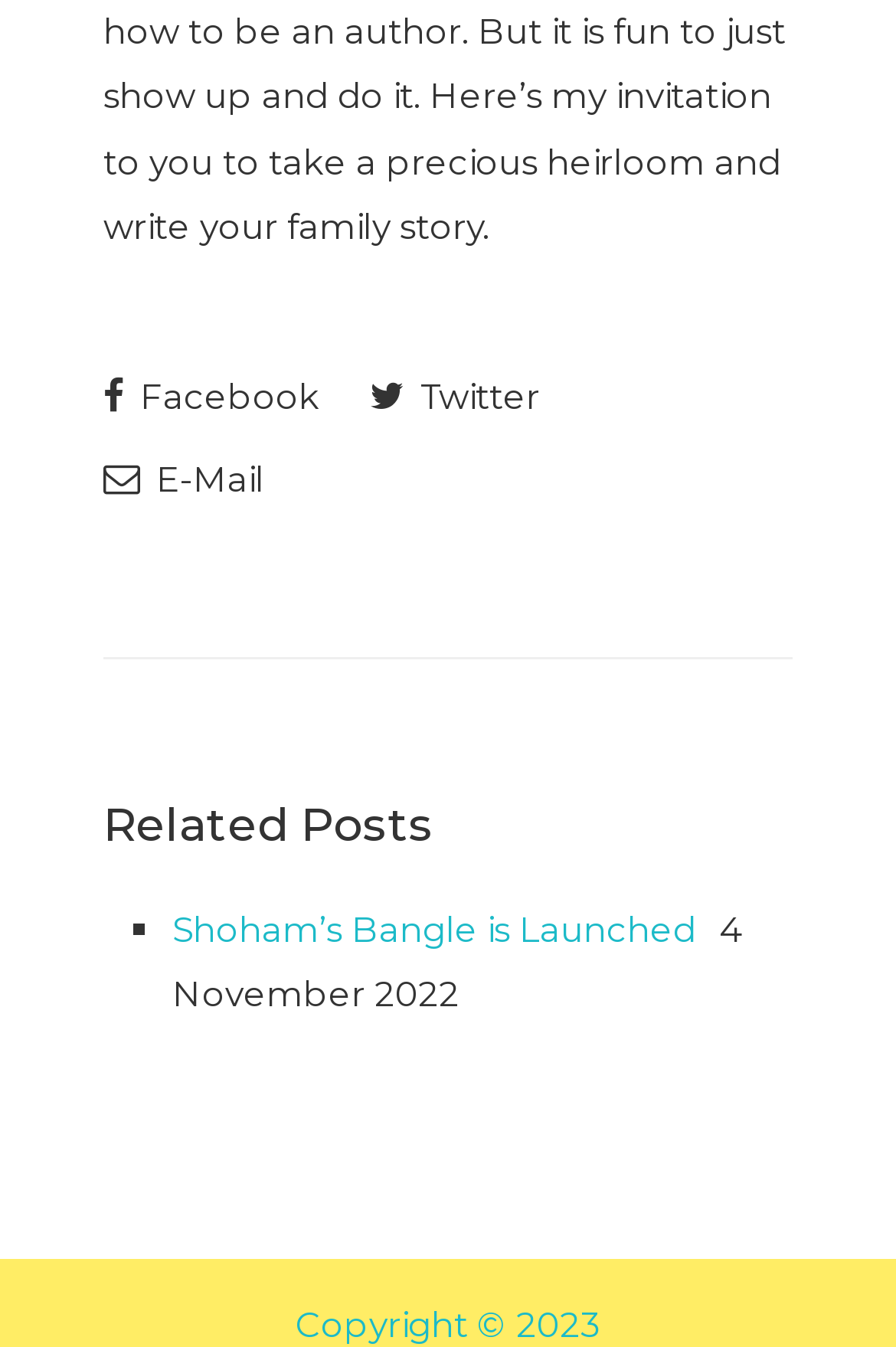What is the title of the section below the links?
Please provide a detailed and comprehensive answer to the question.

The heading 'Related Posts' is located below the links, indicating that the section below it contains related posts or articles.